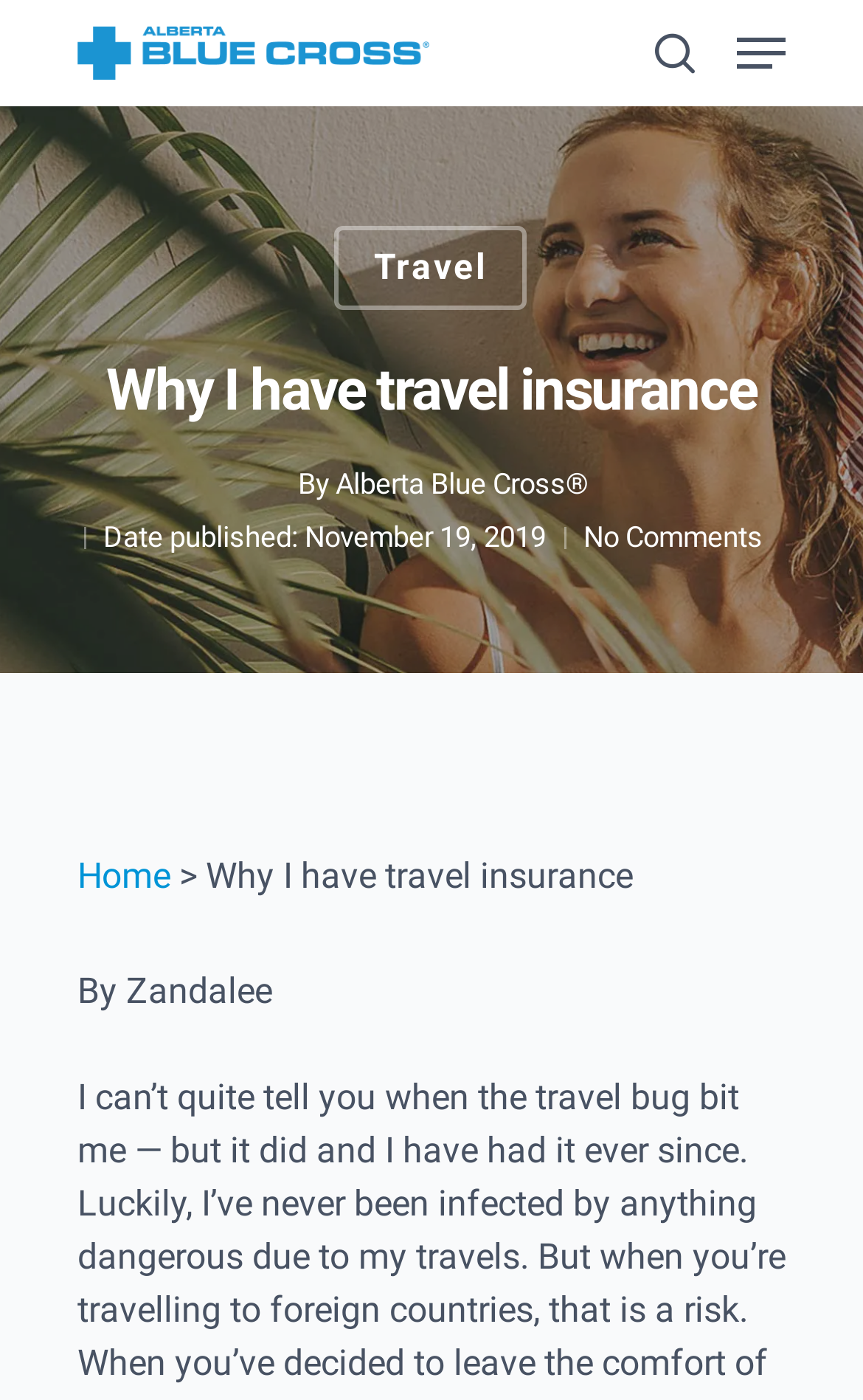Using the details in the image, give a detailed response to the question below:
What is the date of publication of the article?

I found the date of publication by looking at the text 'Date published: November 19, 2019' which is located below the author's name.